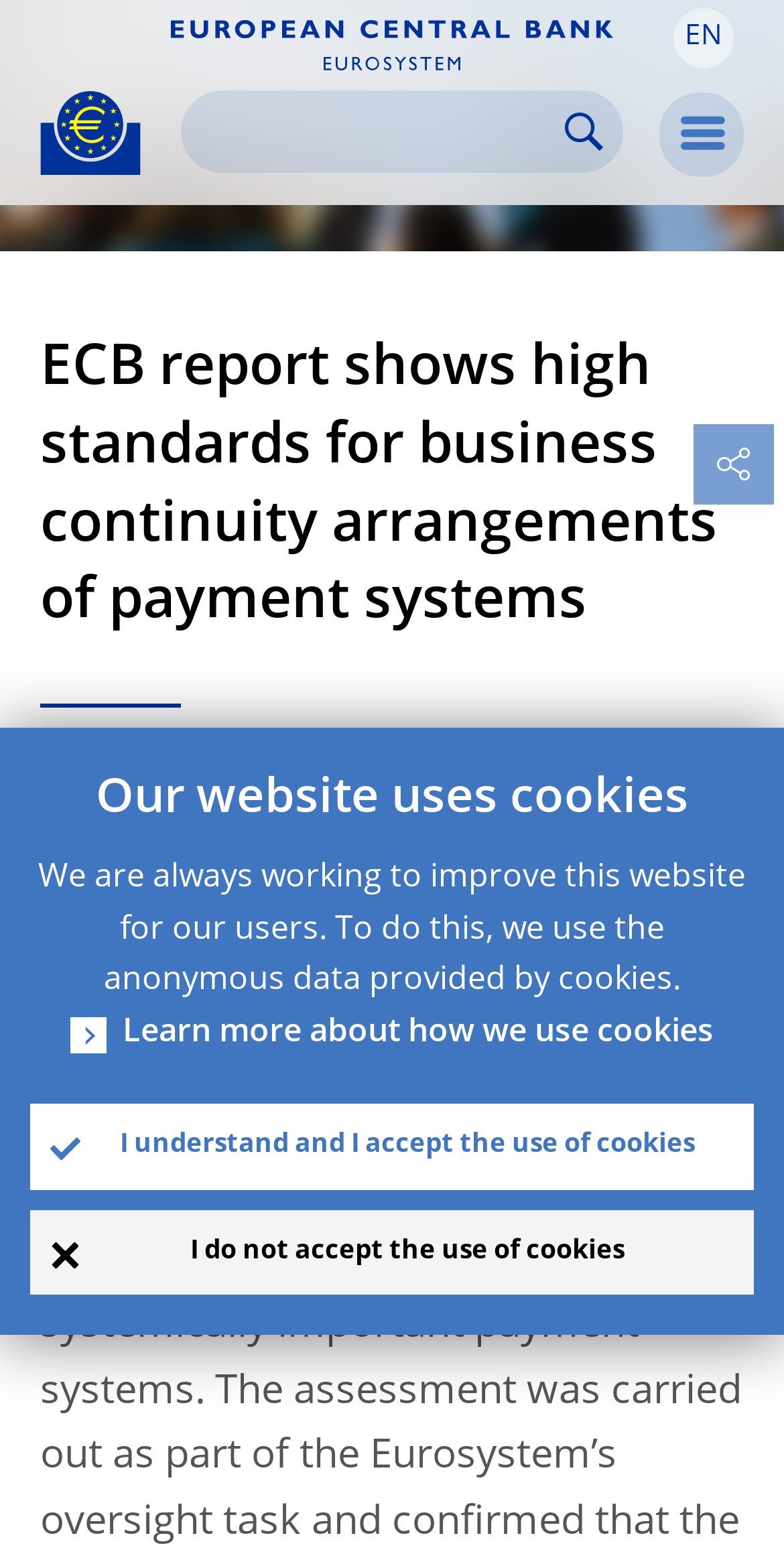What is the date of the report?
Provide a one-word or short-phrase answer based on the image.

8 September 2010